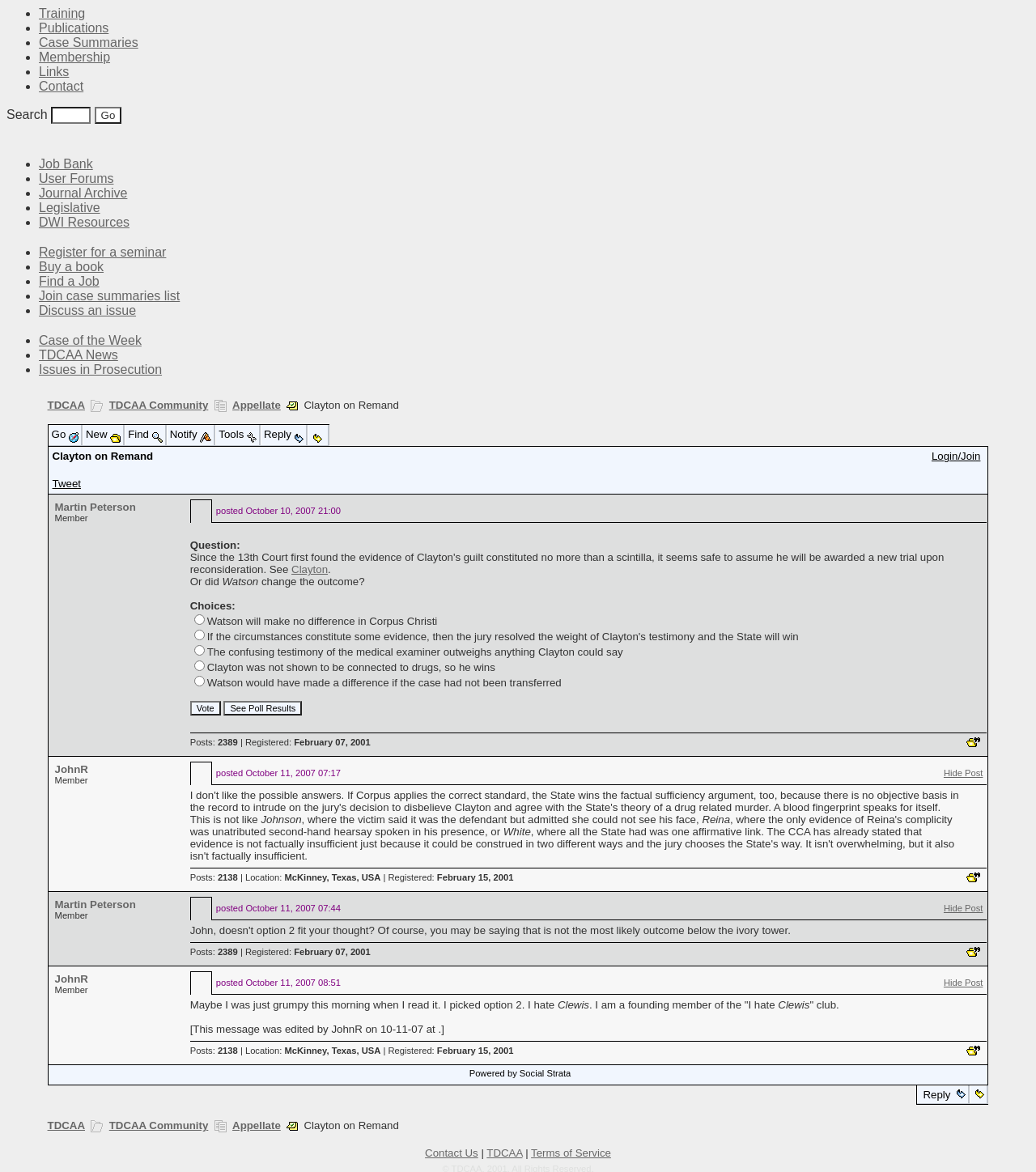Using the webpage screenshot, locate the HTML element that fits the following description and provide its bounding box: "TDCAA Community".

[0.105, 0.34, 0.201, 0.351]